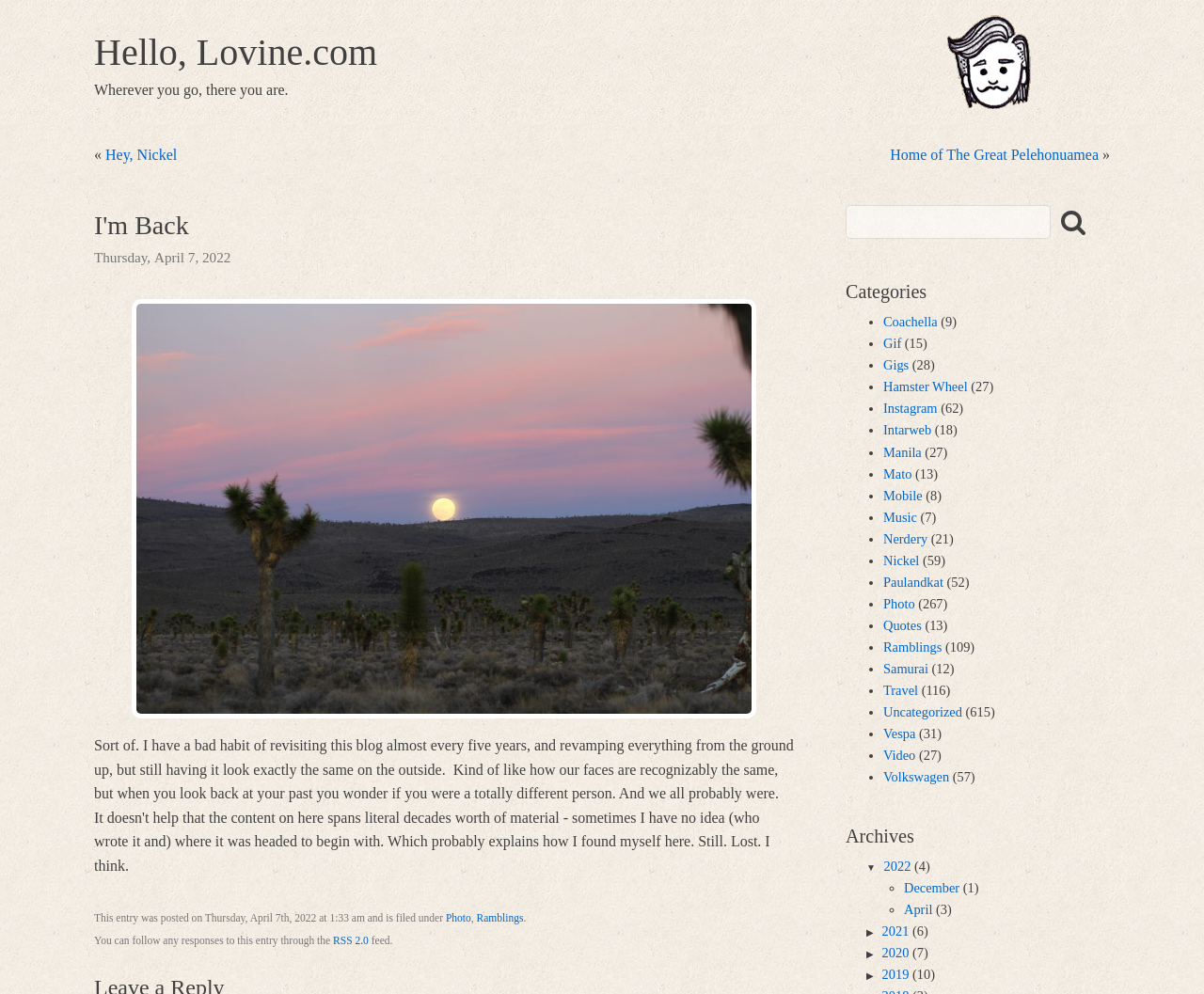What is the date of the blog post?
Respond with a short answer, either a single word or a phrase, based on the image.

April 7, 2022